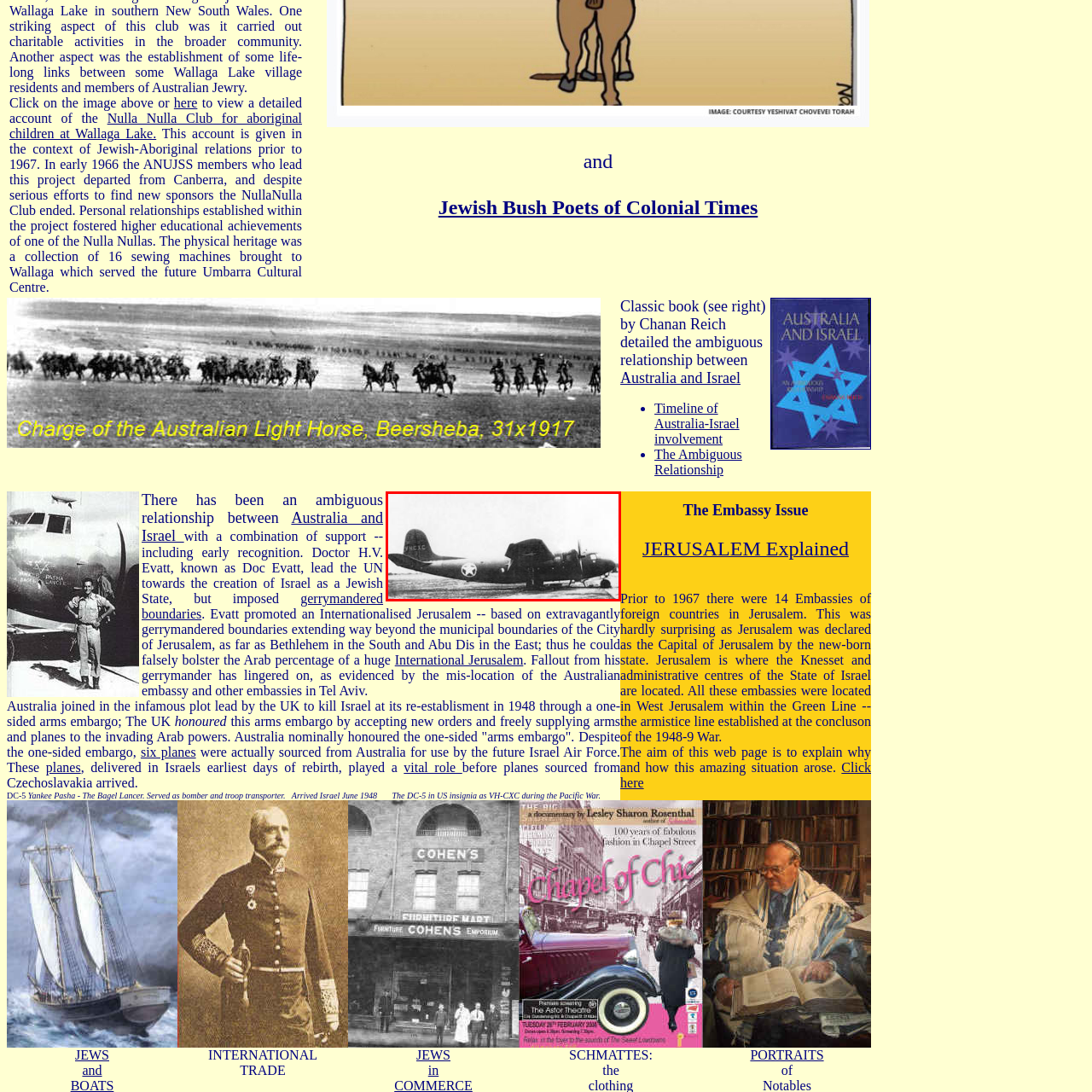Observe the highlighted image and answer the following: What was the DC-5 used for during its operational history?

Bomber and troop transport